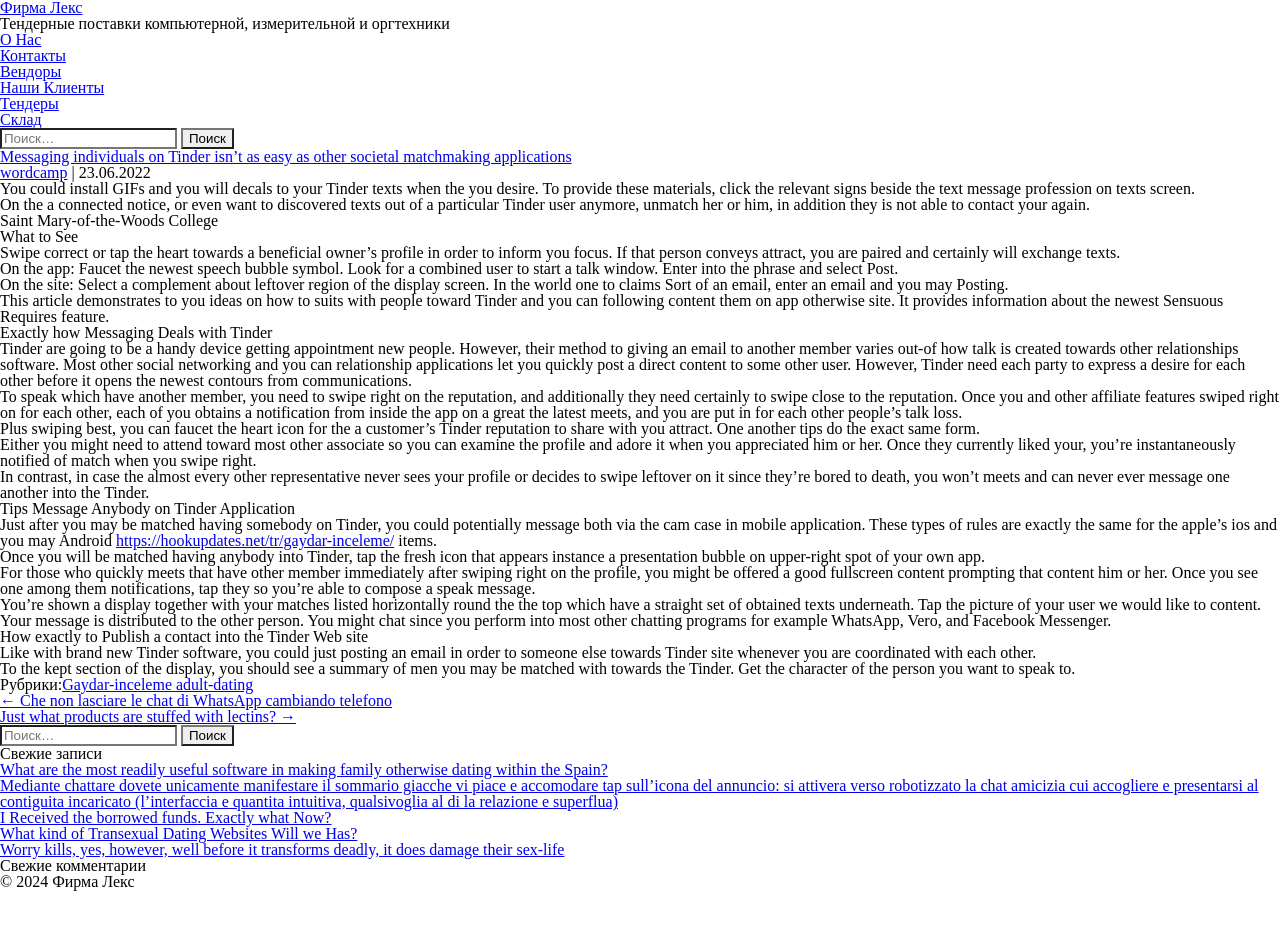How do you match with someone on Tinder?
Look at the image and respond with a single word or a short phrase.

Swipe right or tap the heart icon